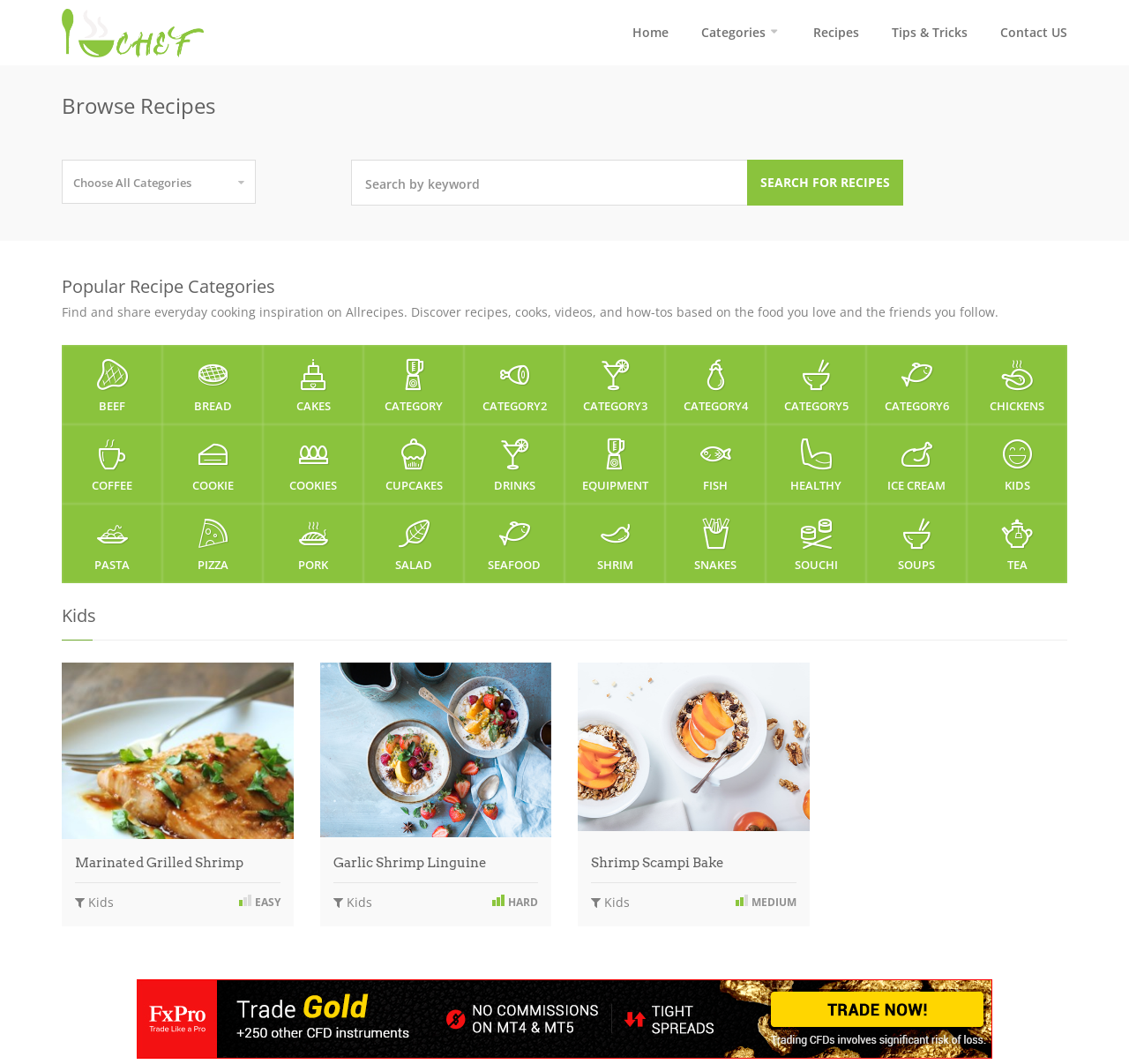What is the website focused on?
Please answer the question with as much detail as possible using the screenshot.

The website is focused on kids because the root element has a text '11Recipes - Kids' and there is a heading 'Kids' on the webpage, indicating that the website is specifically designed for kids.